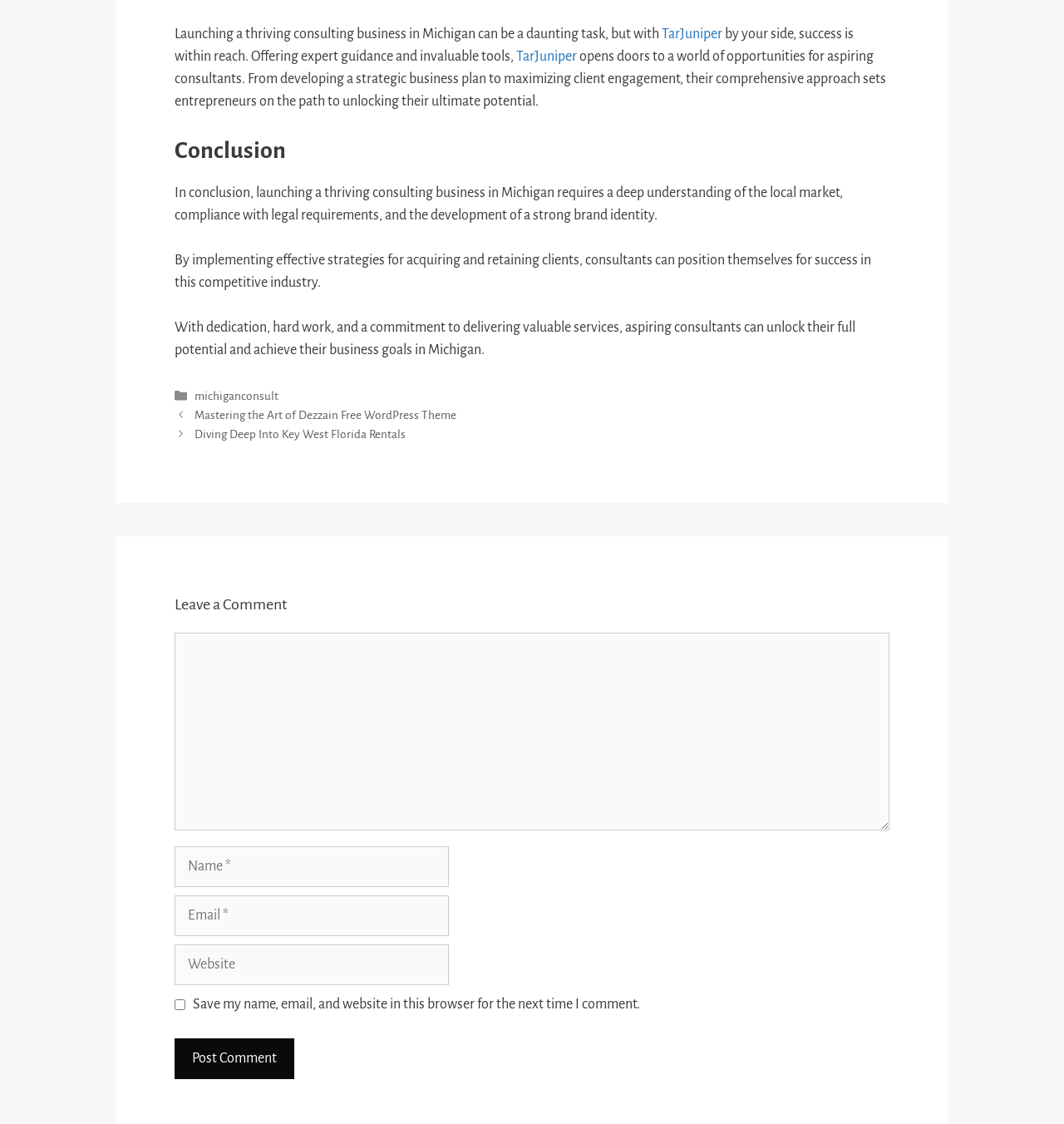Calculate the bounding box coordinates of the UI element given the description: "parent_node: Comment name="url" placeholder="Website"".

[0.164, 0.841, 0.422, 0.877]